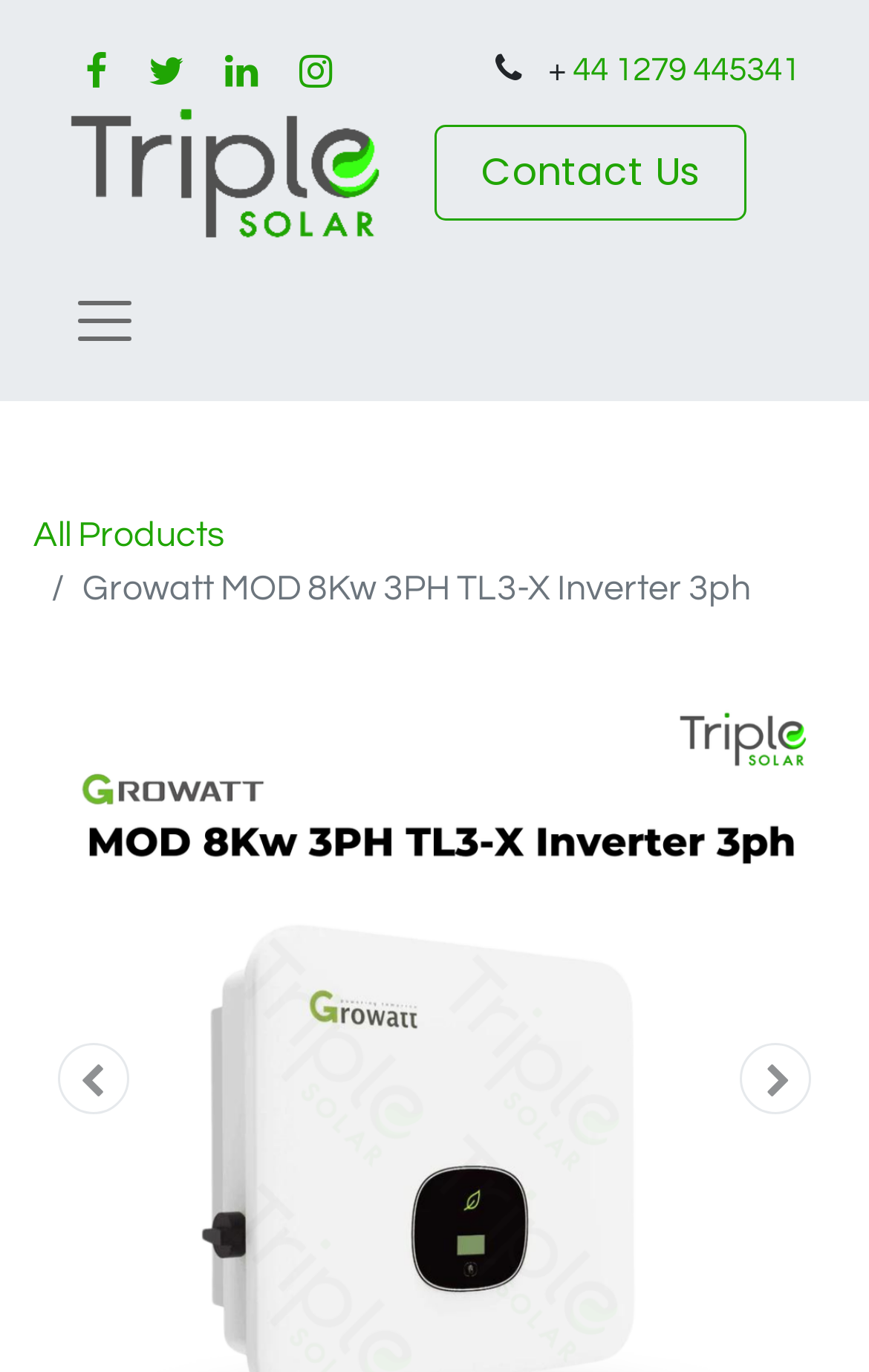Using the provided element description, identify the bounding box coordinates as (top-left x, top-left y, bottom-right x, bottom-right y). Ensure all values are between 0 and 1. Description: All Products

[0.038, 0.376, 0.259, 0.402]